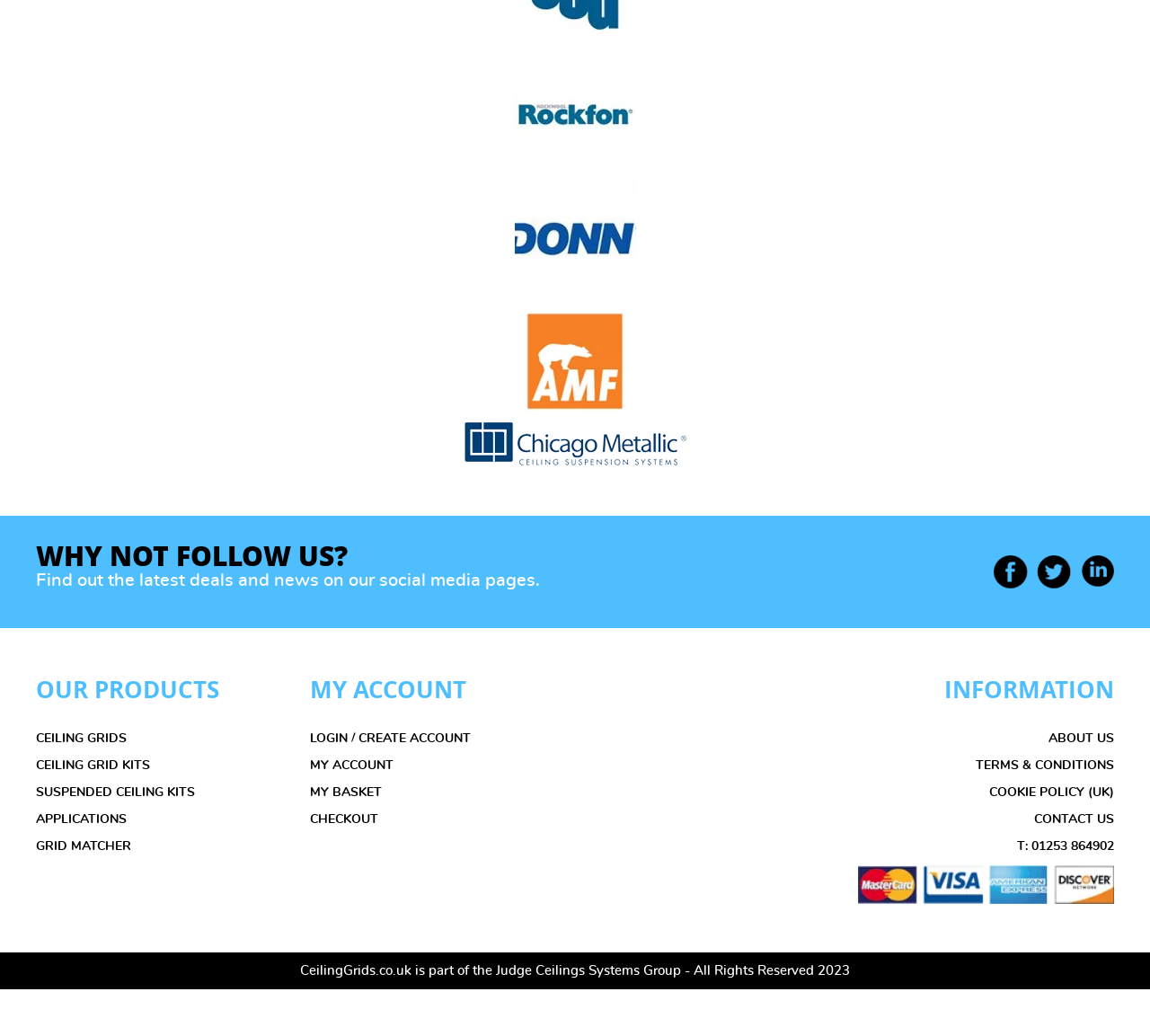Please give a succinct answer using a single word or phrase:
How many social media links are available?

3